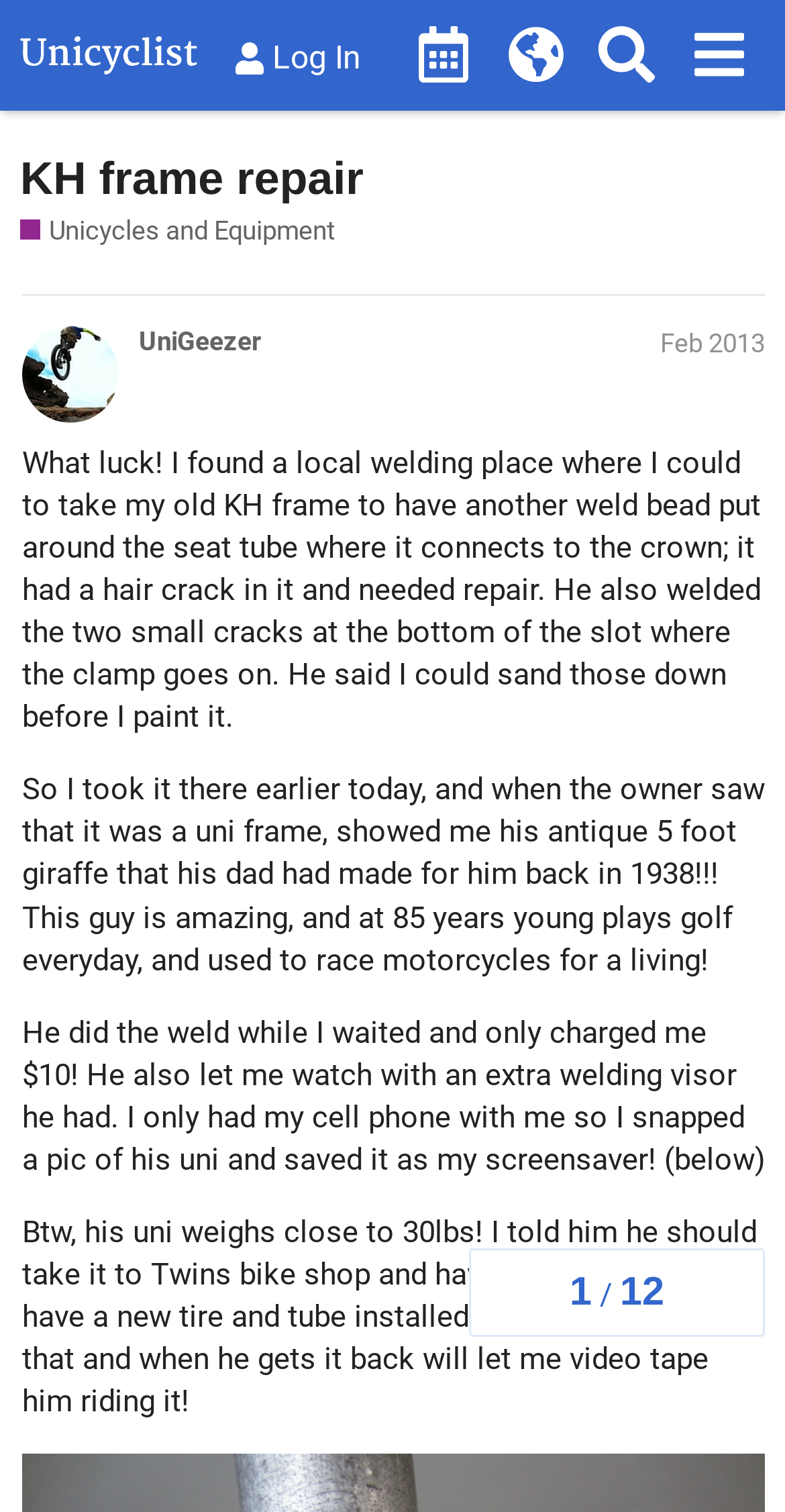Please predict the bounding box coordinates of the element's region where a click is necessary to complete the following instruction: "contact". The coordinates should be represented by four float numbers between 0 and 1, i.e., [left, top, right, bottom].

None